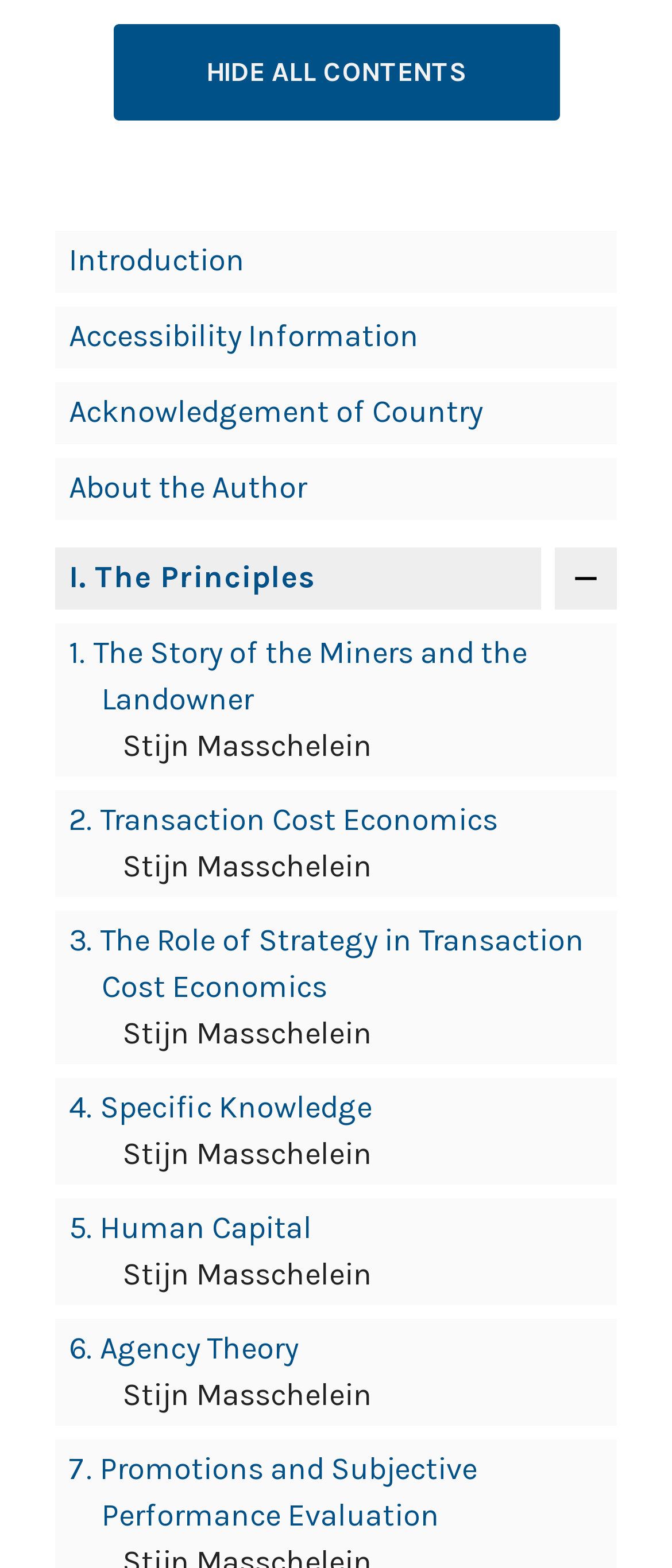Give a one-word or one-phrase response to the question: 
What is the author's name?

Stijn Masschelein